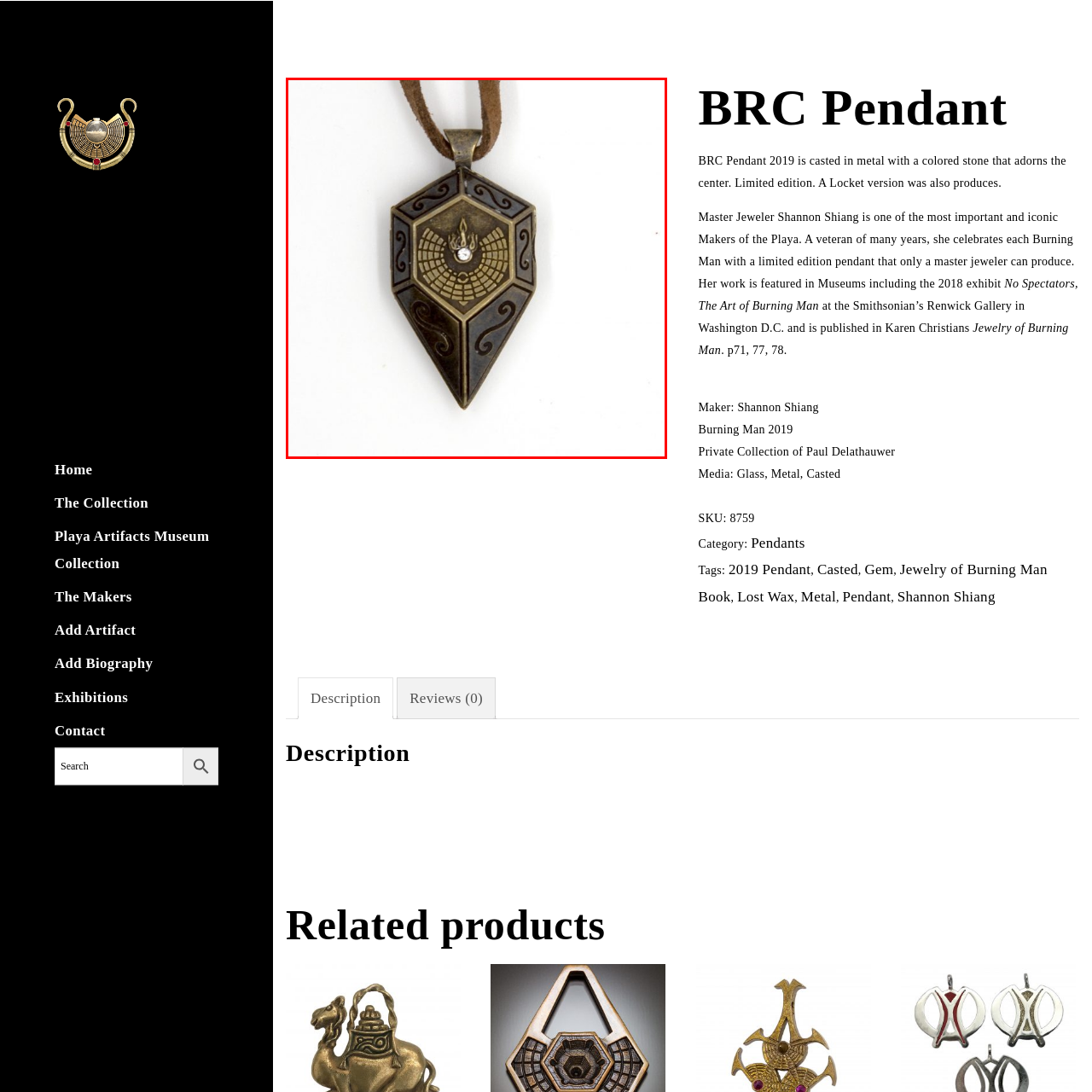Inspect the image outlined by the red box and answer the question using a single word or phrase:
In which year was the pendant designed?

2019